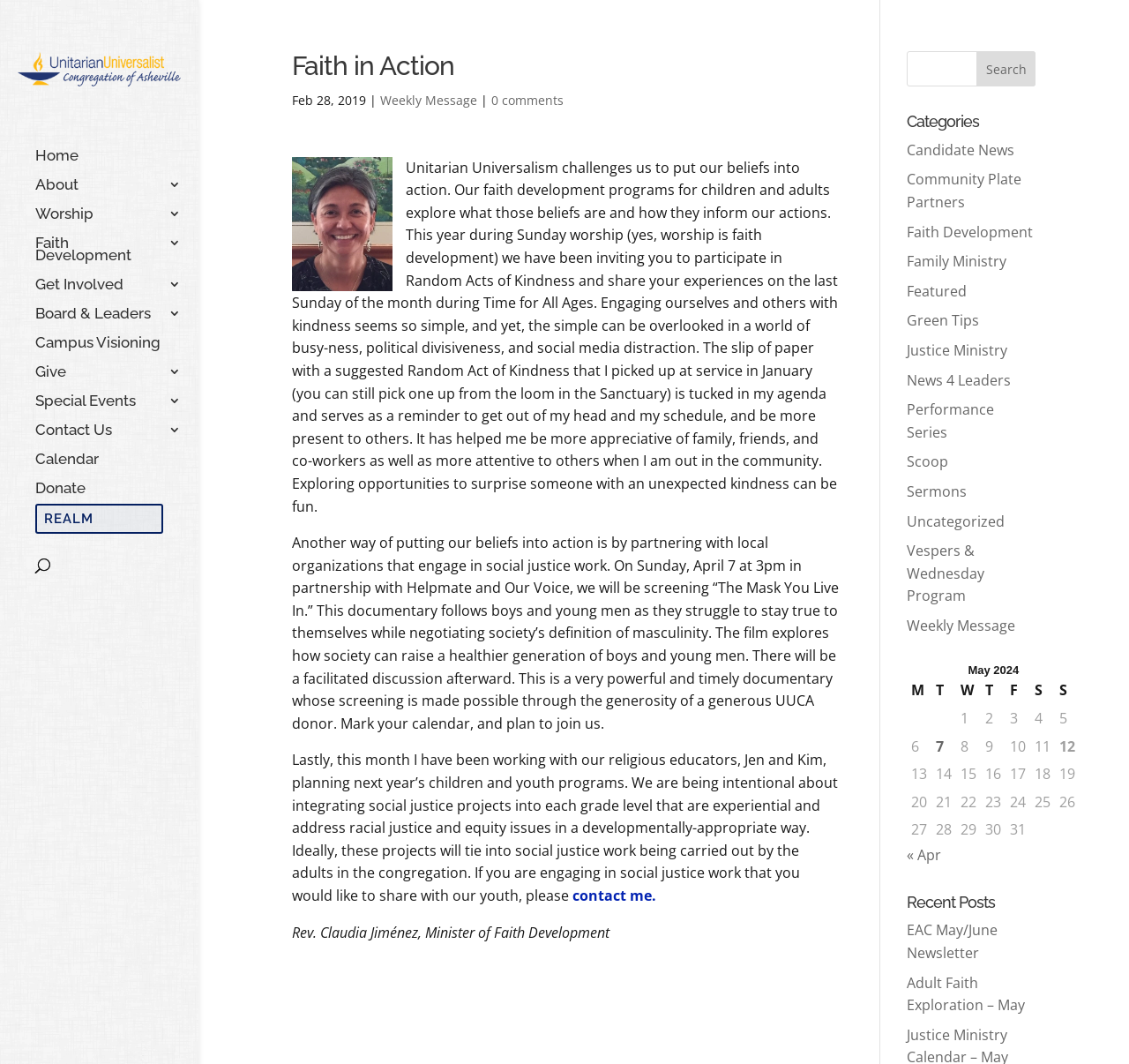Find the bounding box coordinates of the element you need to click on to perform this action: 'Click the 'Region' button'. The coordinates should be represented by four float values between 0 and 1, in the format [left, top, right, bottom].

None